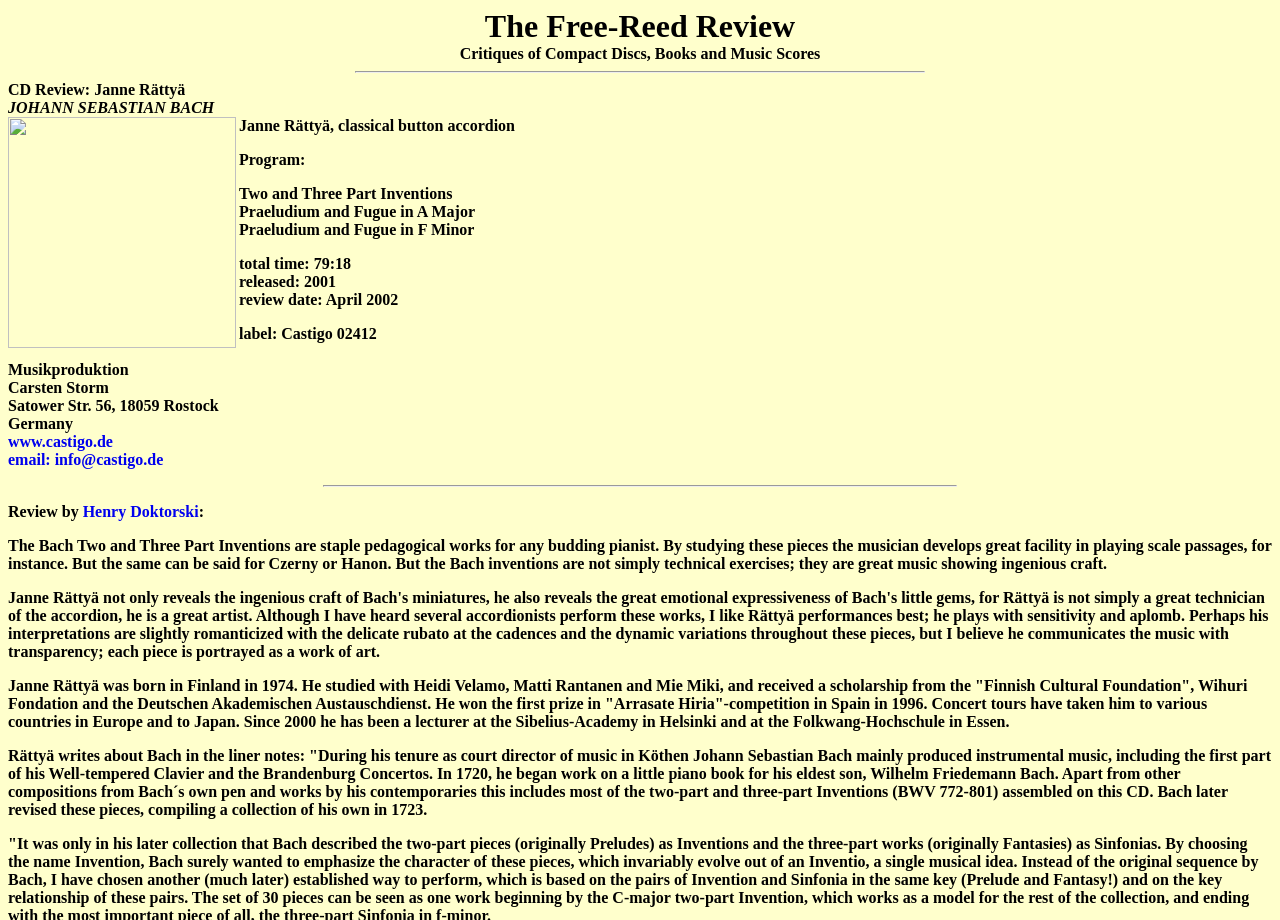What is the label of the CD?
Give a single word or phrase as your answer by examining the image.

Castigo 02412